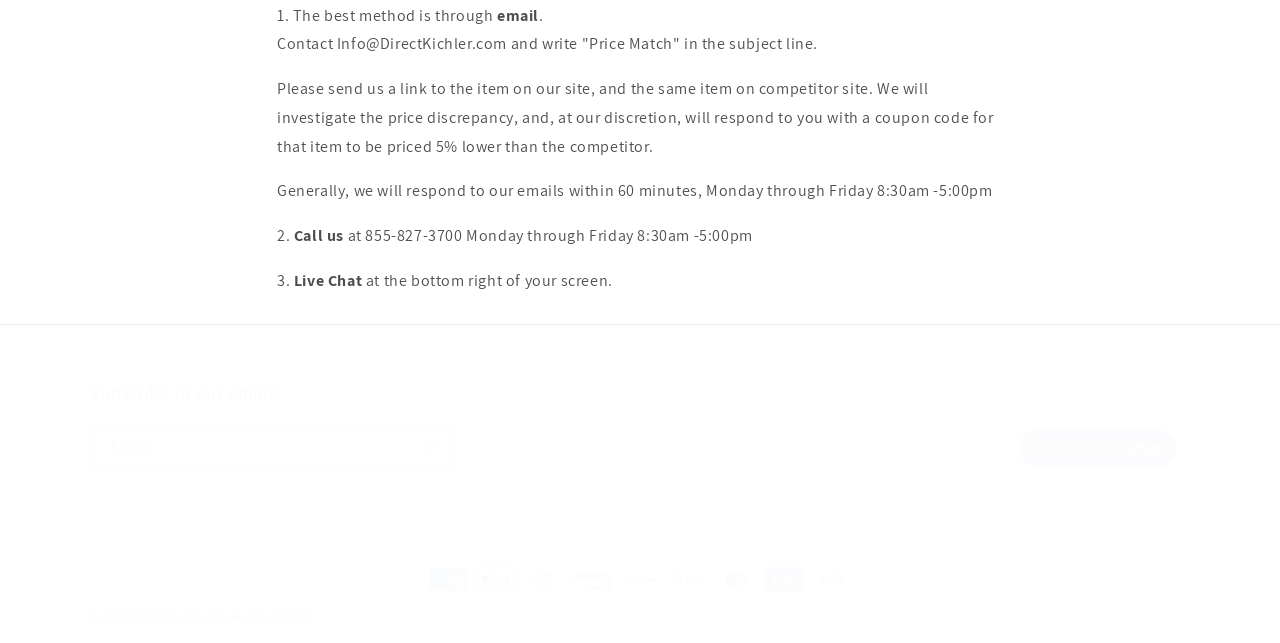What are the available payment methods?
Please provide a single word or phrase in response based on the screenshot.

American Express, Apple Pay, etc.